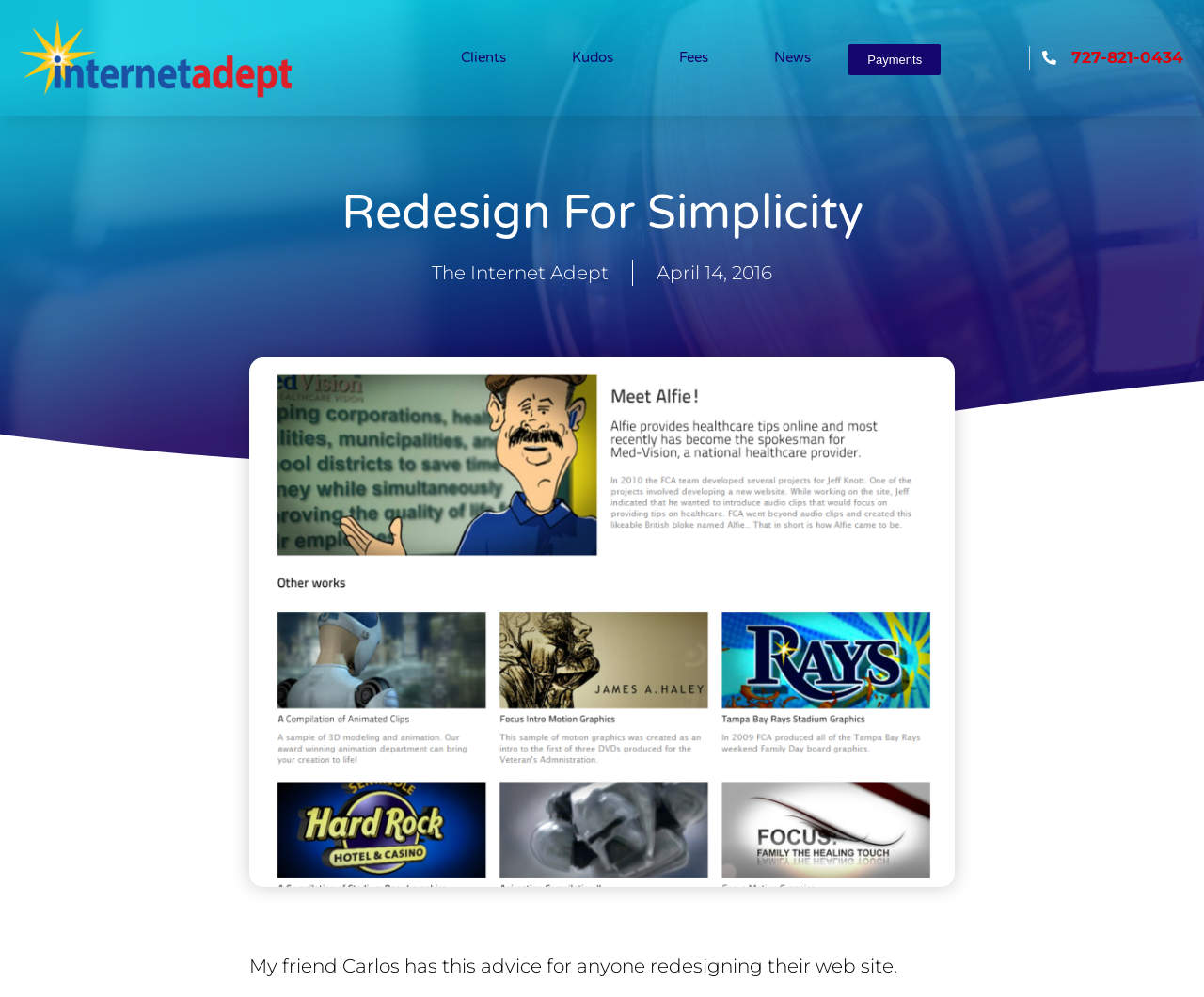By analyzing the image, answer the following question with a detailed response: What is the theme of the webpage?

I inferred the theme of the webpage by reading the main heading 'Redesign For Simplicity' and the static text element 'My friend Carlos has this advice for anyone redesigning their web site.' which suggests that the webpage is about web design.